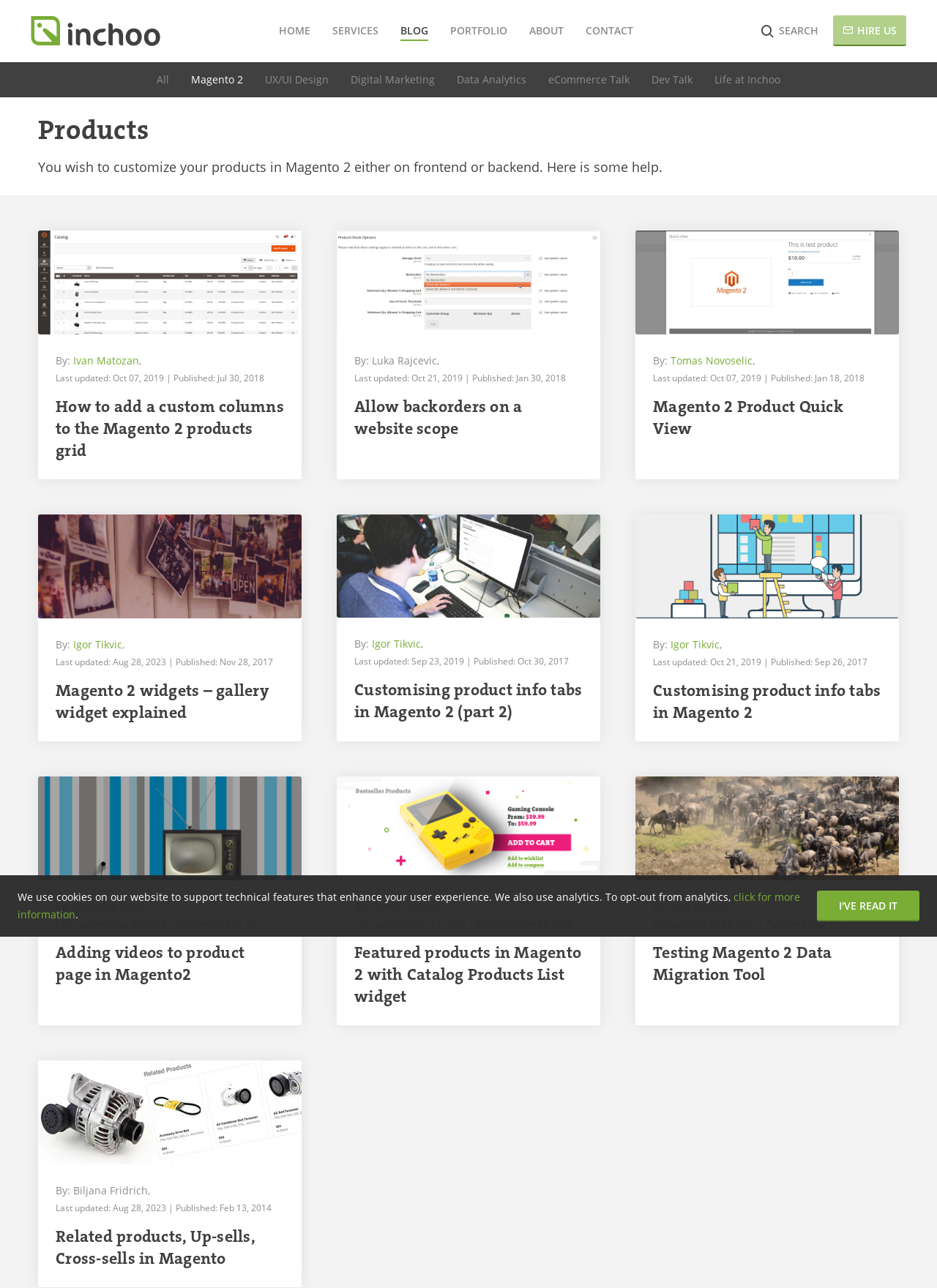Find the bounding box coordinates of the clickable element required to execute the following instruction: "Click on the 'HOME' link". Provide the coordinates as four float numbers between 0 and 1, i.e., [left, top, right, bottom].

[0.297, 0.017, 0.331, 0.031]